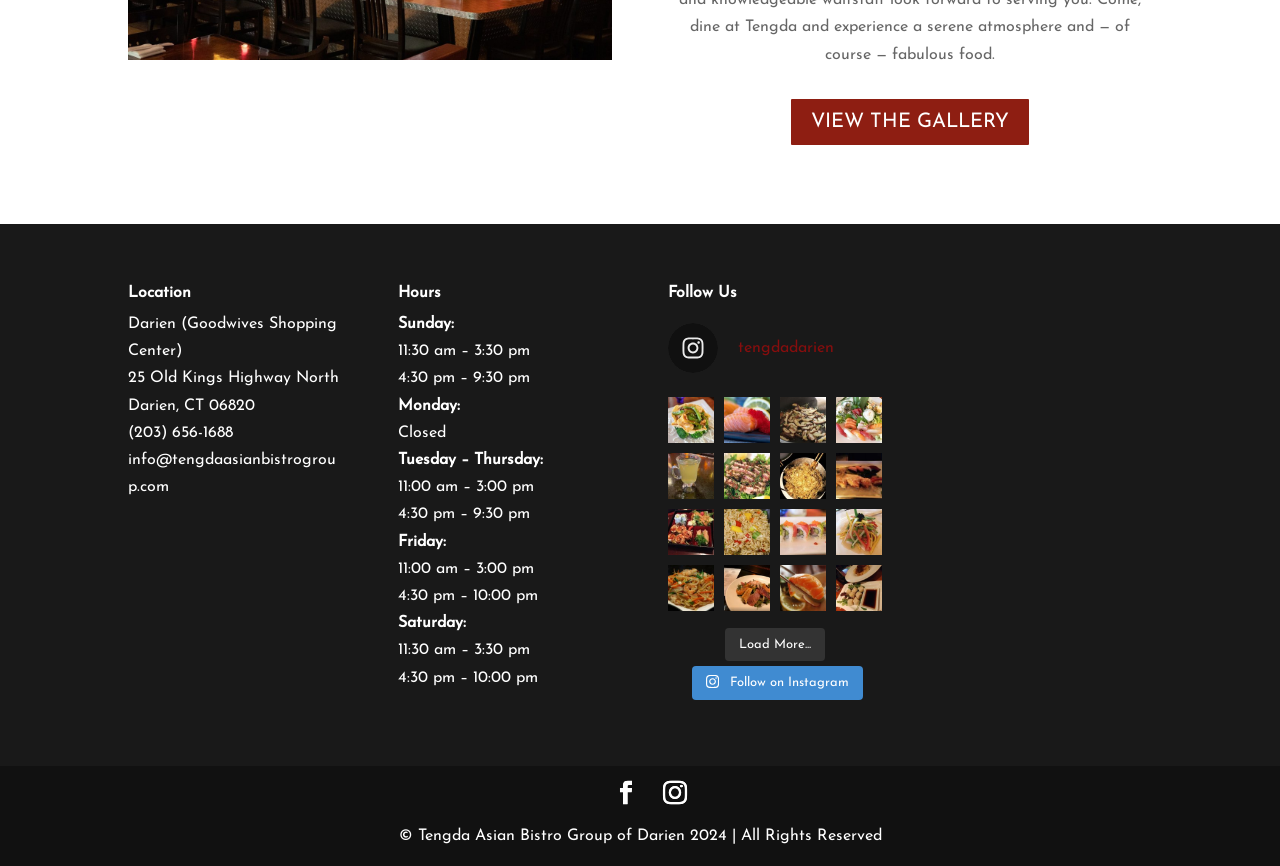What is the phone number of Tengda Asian Bistro?
Refer to the screenshot and answer in one word or phrase.

(203) 656-1688